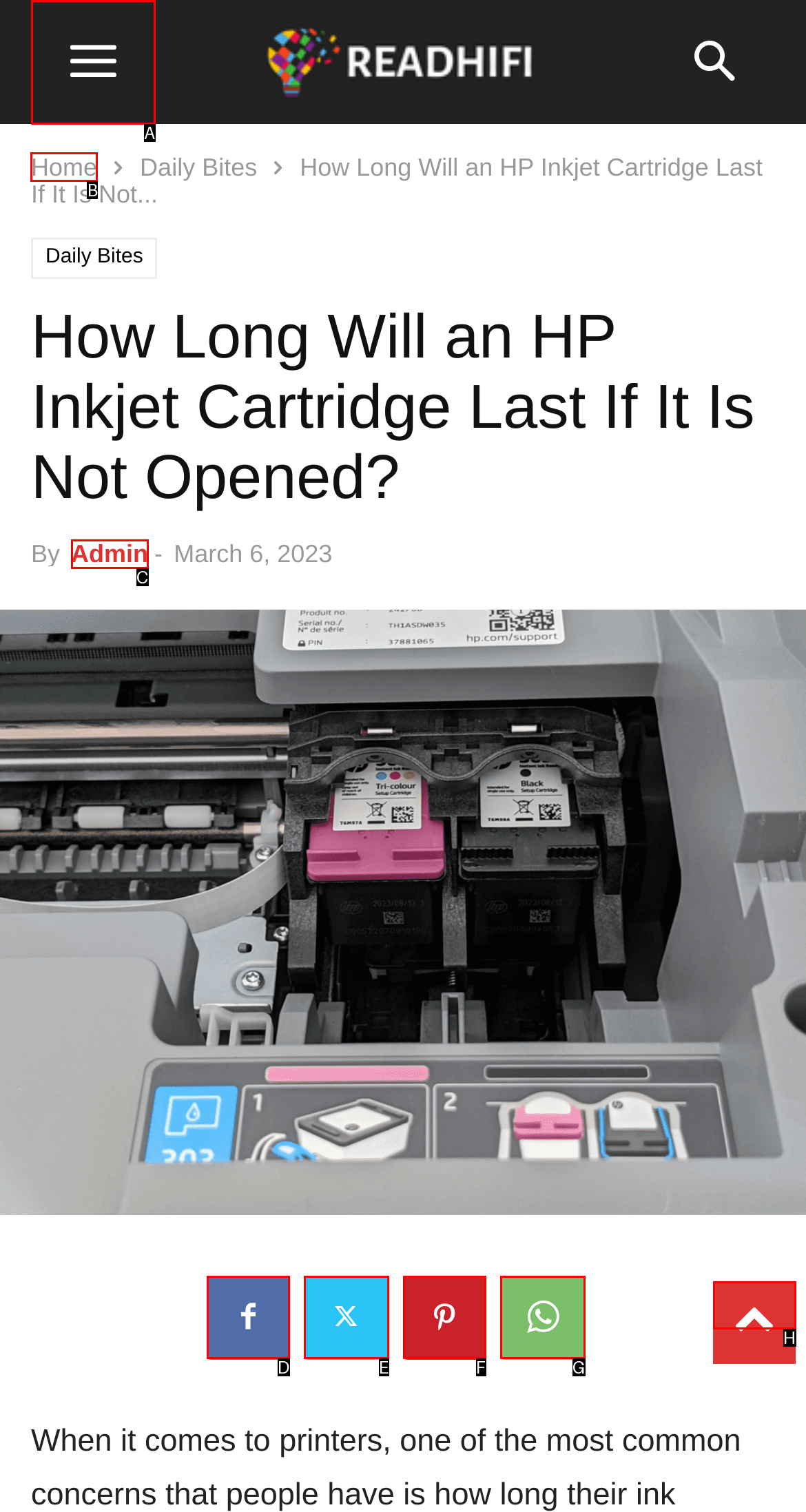Determine the letter of the UI element that you need to click to perform the task: go to home page.
Provide your answer with the appropriate option's letter.

B